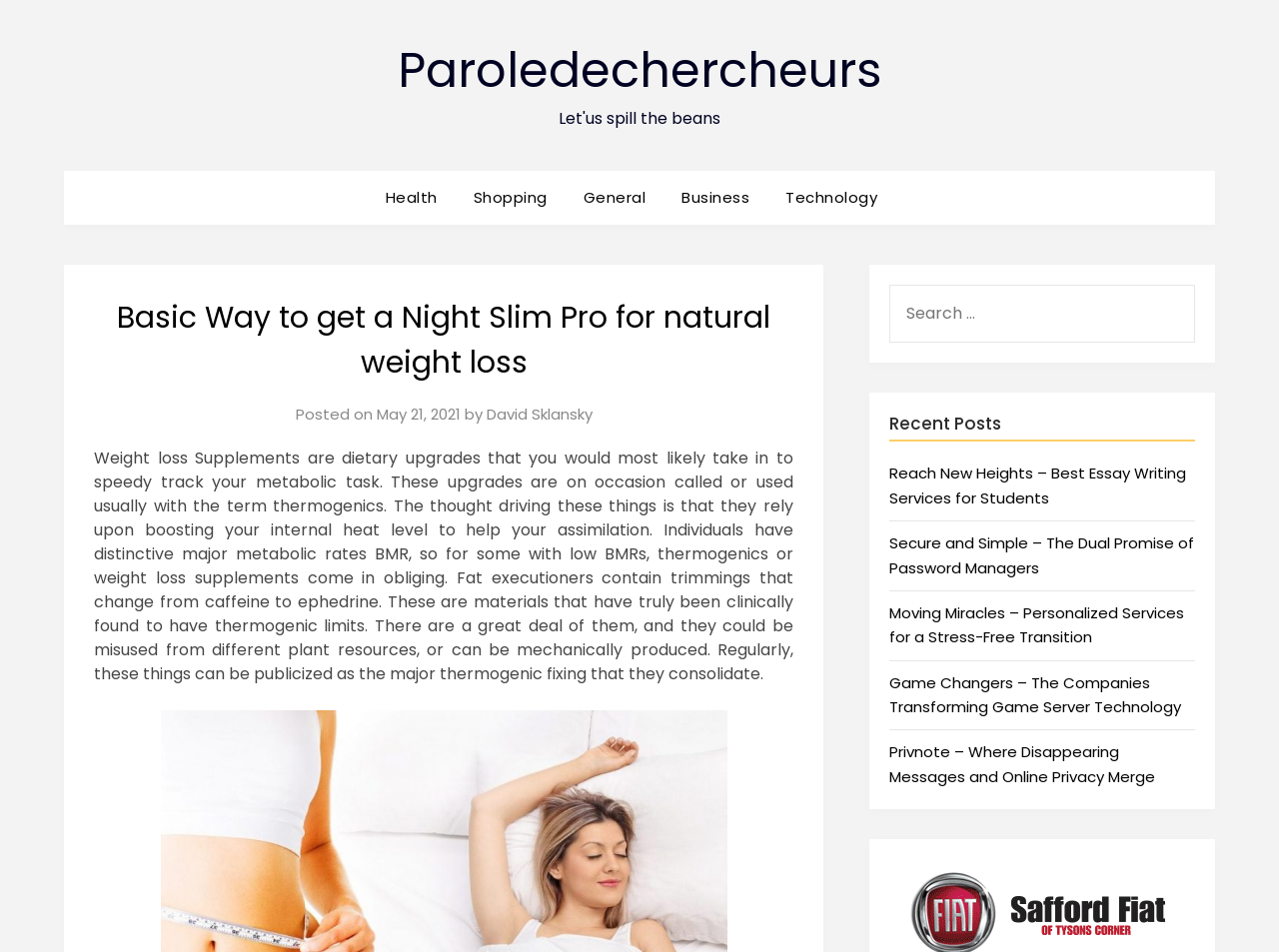How many recent posts are listed on the webpage?
Refer to the image and respond with a one-word or short-phrase answer.

5